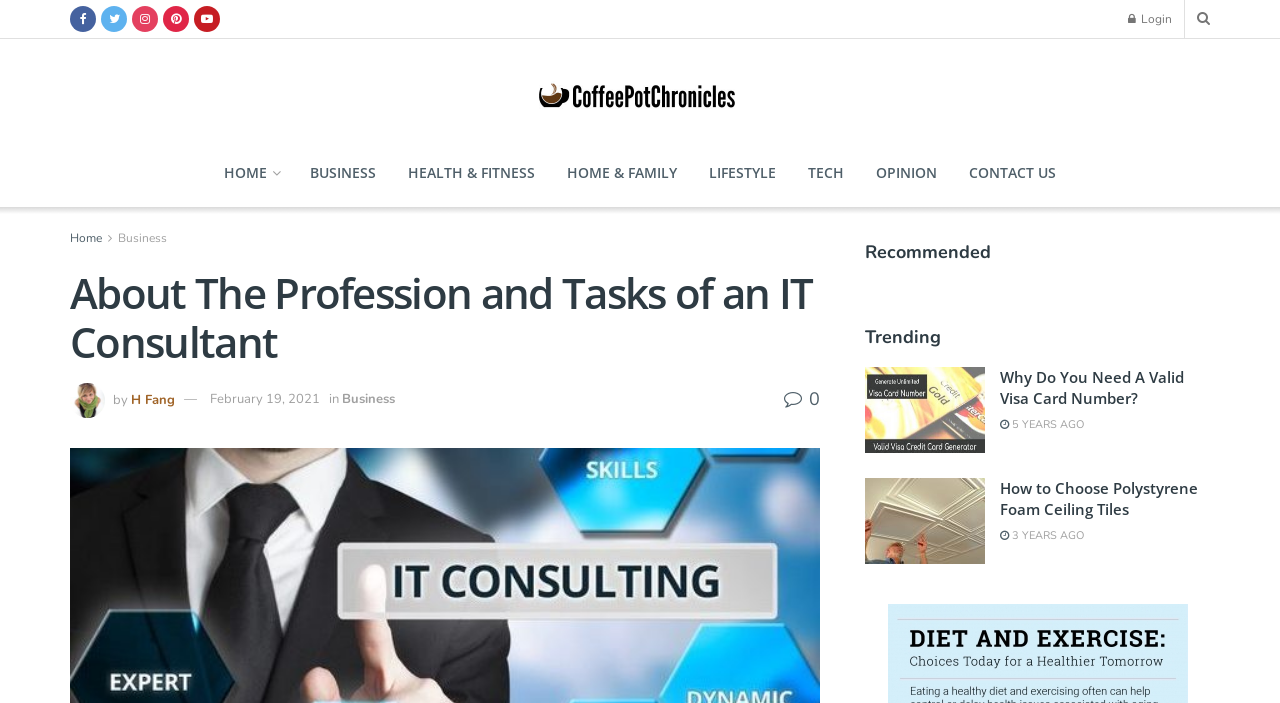What is the author of the main article?
Look at the screenshot and respond with a single word or phrase.

H Fang